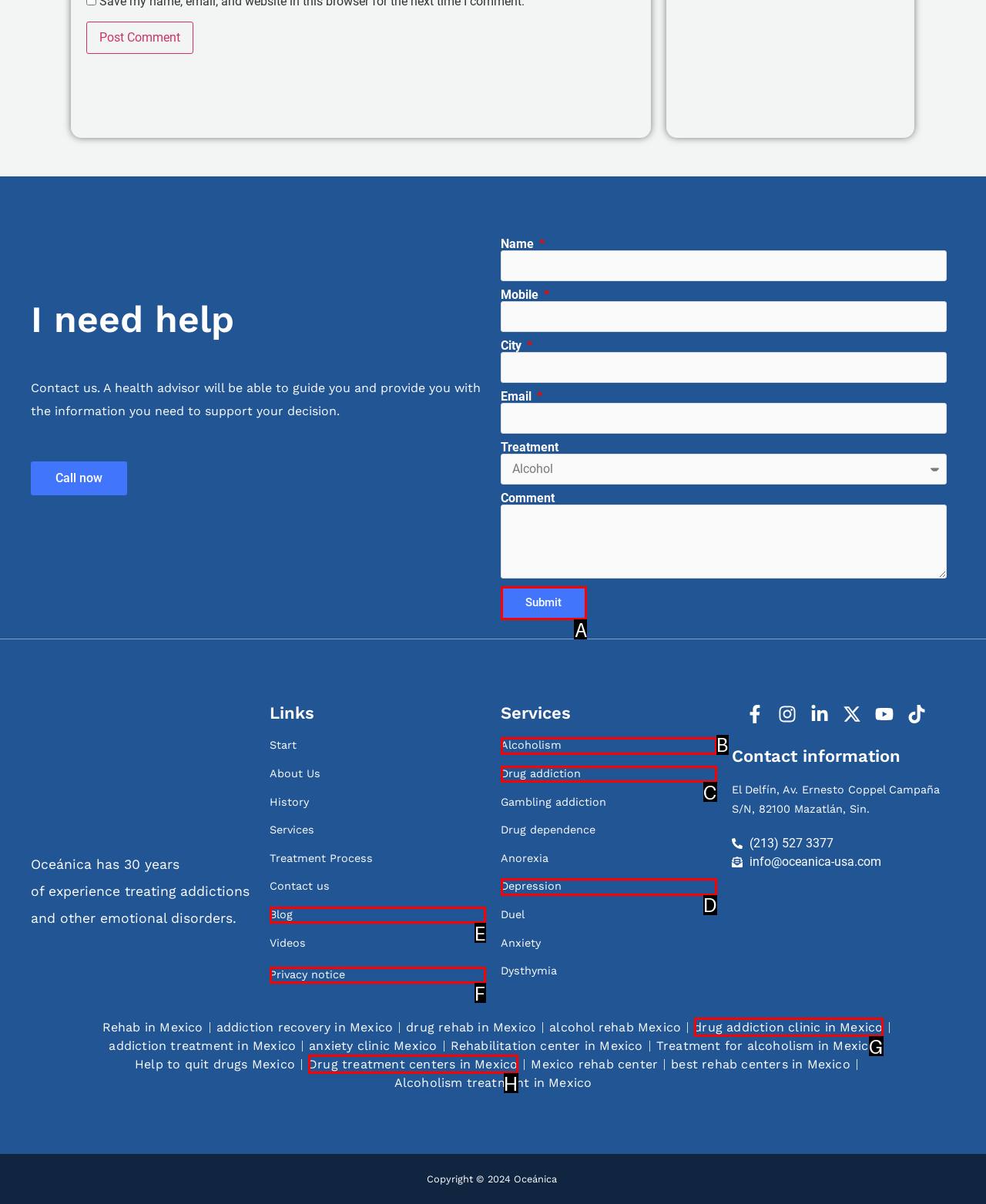From the available options, which lettered element should I click to complete this task: Submit the form?

A